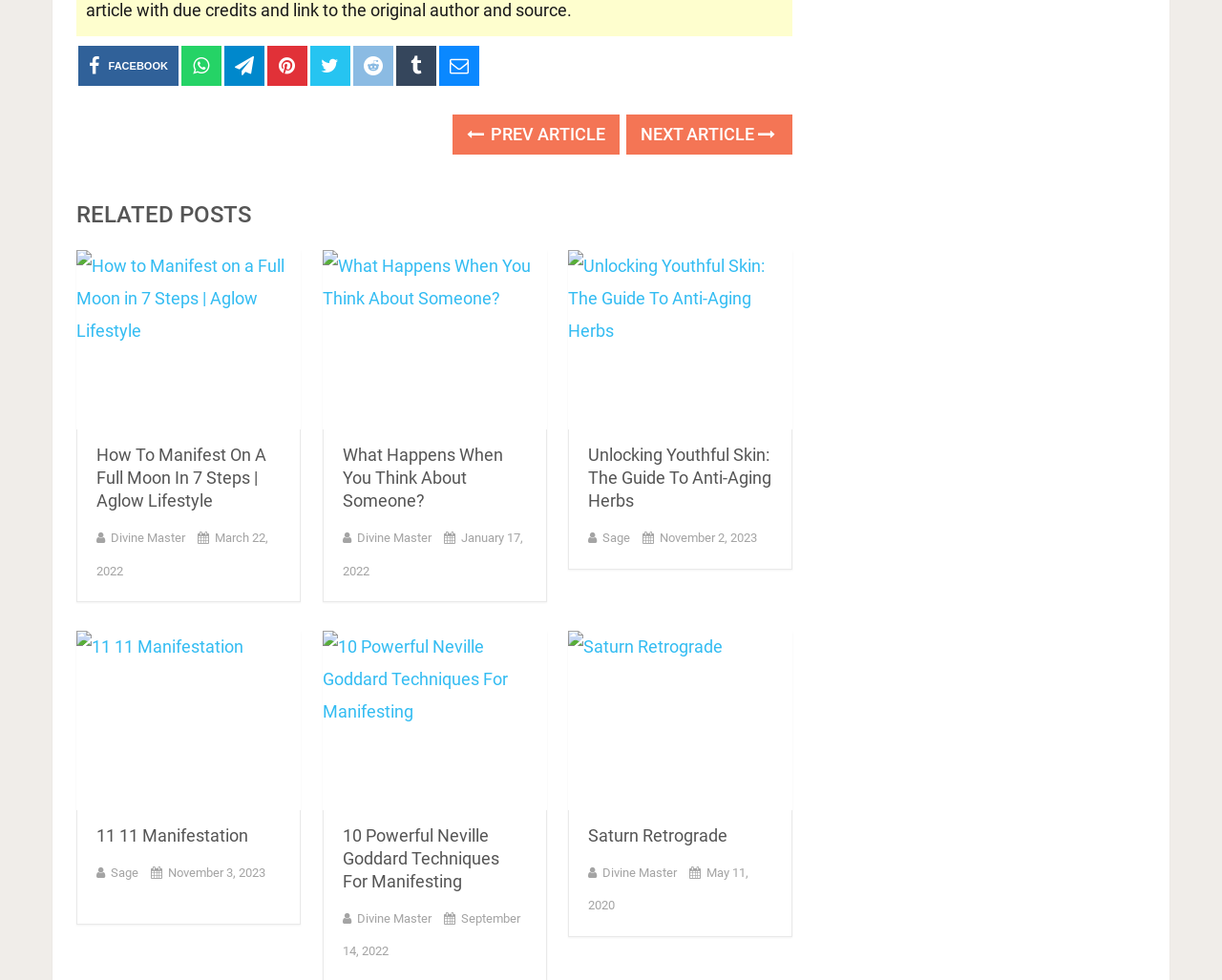Show the bounding box coordinates of the element that should be clicked to complete the task: "Learn about Saturn retrograde".

[0.465, 0.643, 0.649, 0.827]